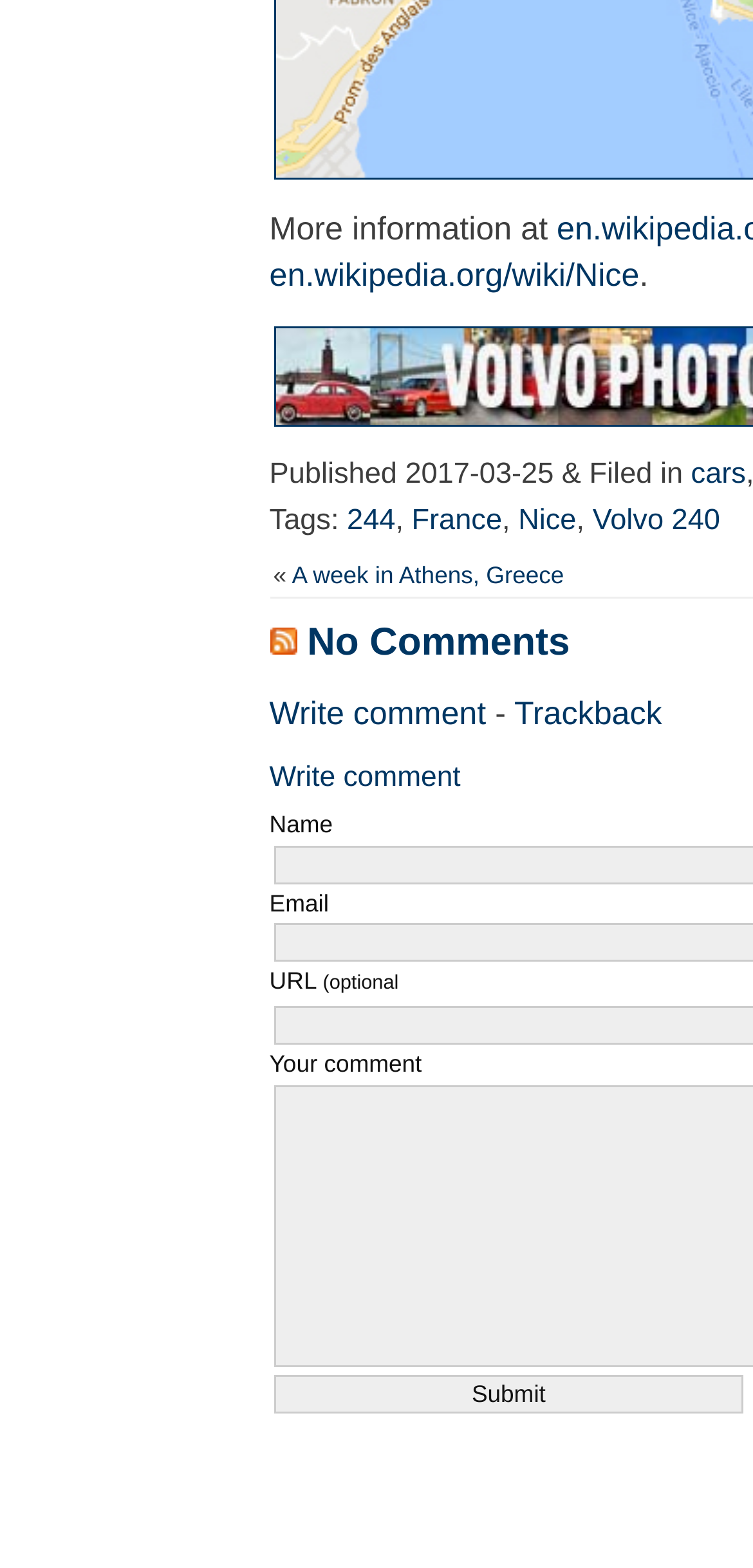What is the purpose of the button at the bottom?
Provide a comprehensive and detailed answer to the question.

I found a button with the text 'Submit' which is located at the bottom of the page, likely used to submit a comment or a form.